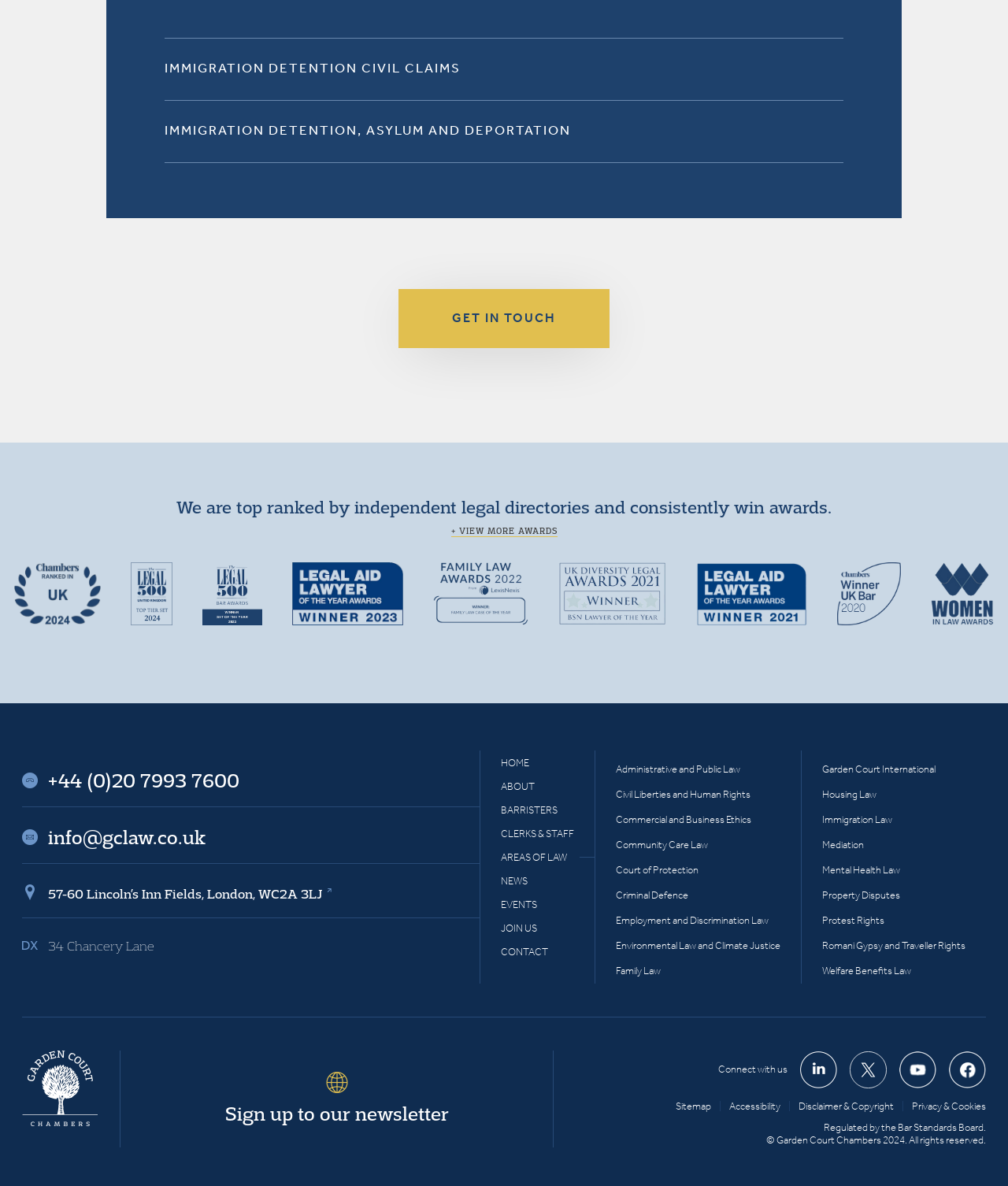How many awards are displayed on the webpage?
Look at the image and respond with a one-word or short-phrase answer.

9